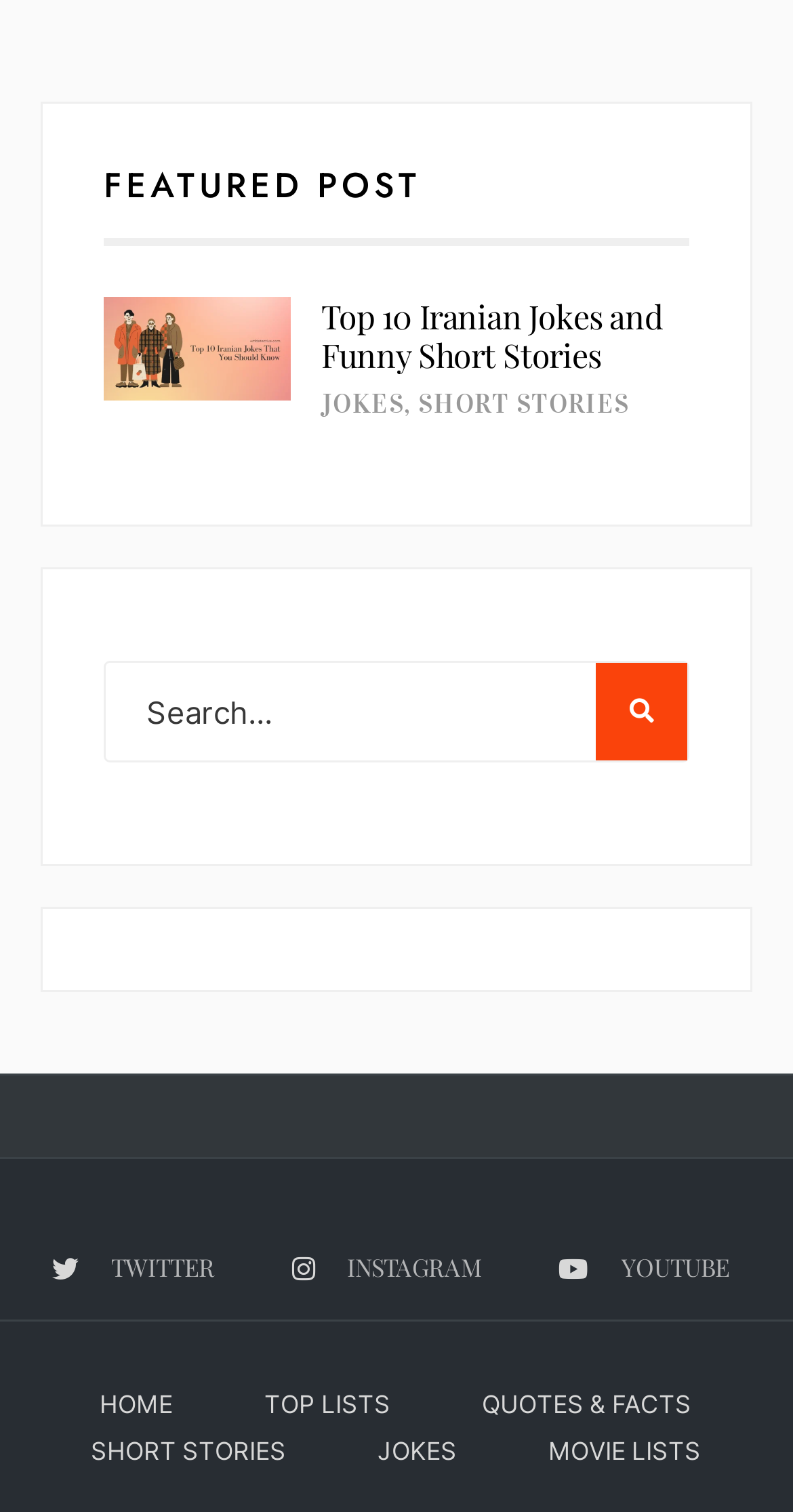Find the bounding box coordinates for the element that must be clicked to complete the instruction: "Read the featured post". The coordinates should be four float numbers between 0 and 1, indicated as [left, top, right, bottom].

[0.131, 0.107, 0.531, 0.139]